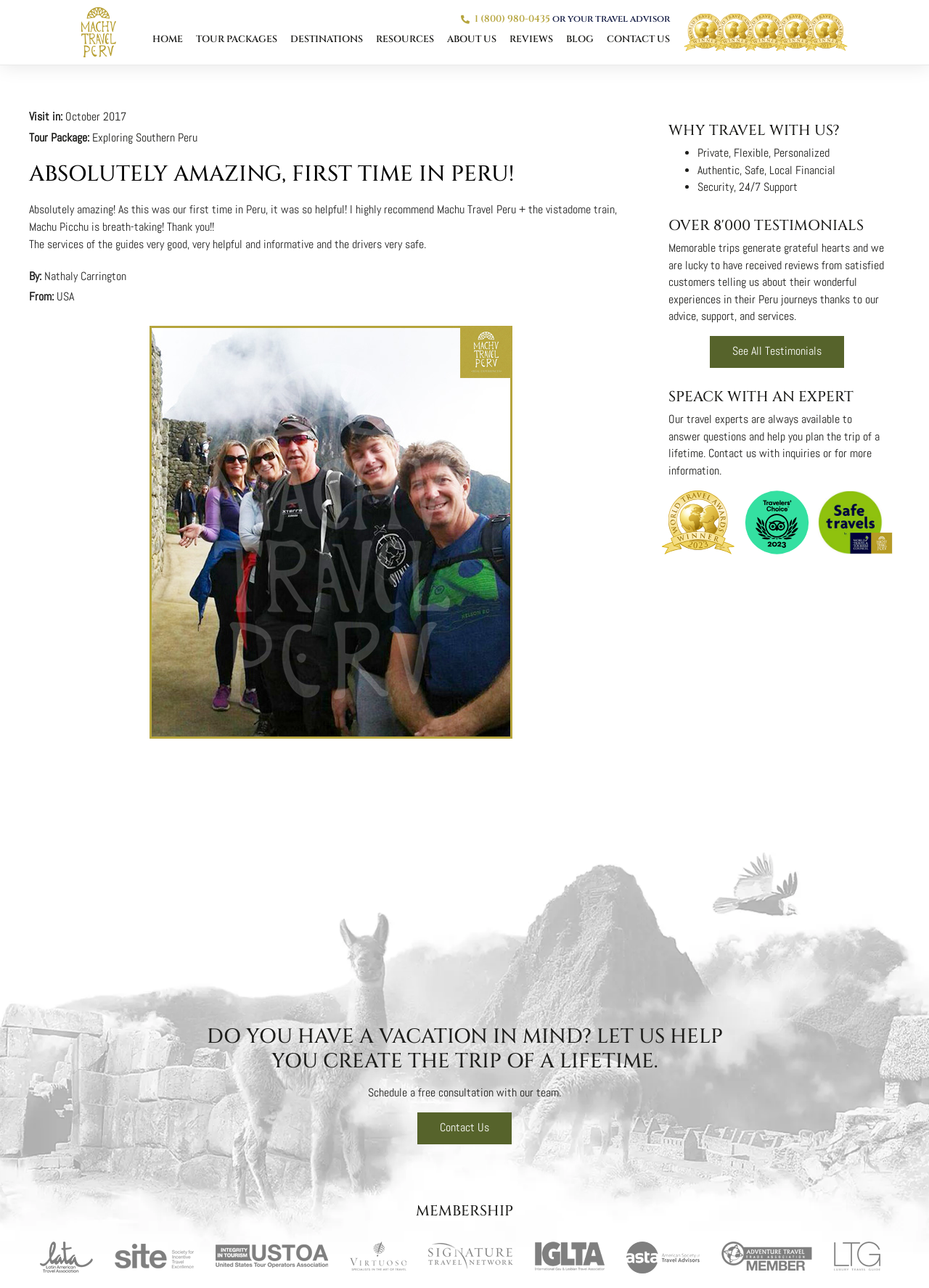What is the title of the customer review?
Based on the screenshot, provide a one-word or short-phrase response.

Absolutely amazing, first time in Peru!